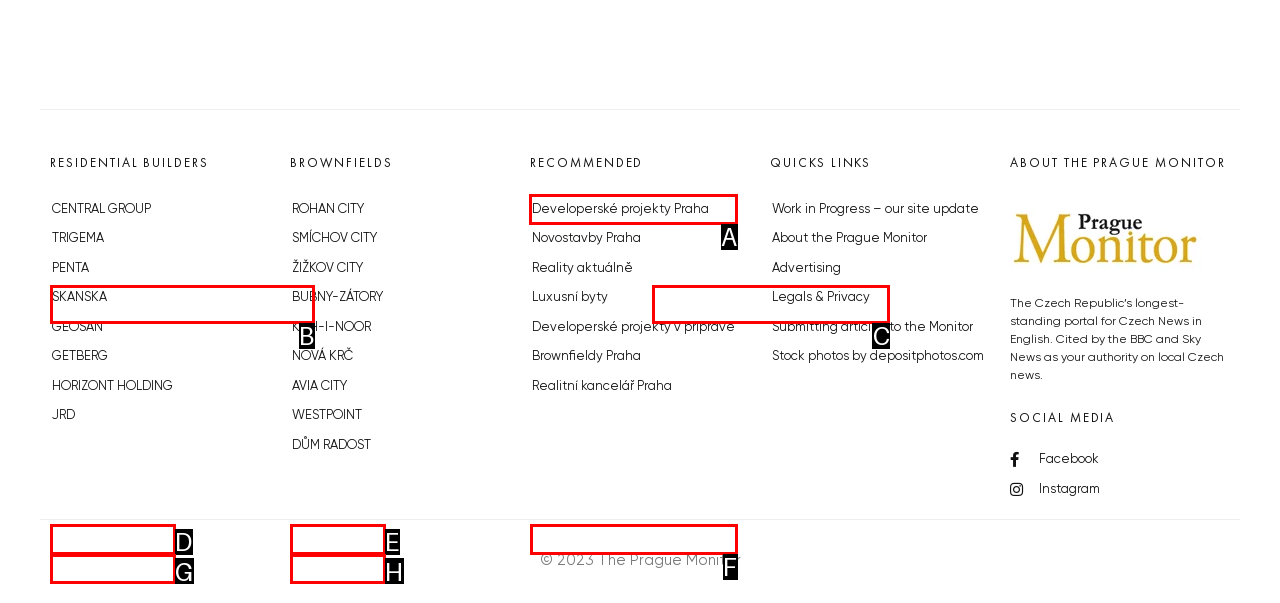Select the letter of the UI element you need to click to complete this task: Read about Developerské projekty Praha.

A